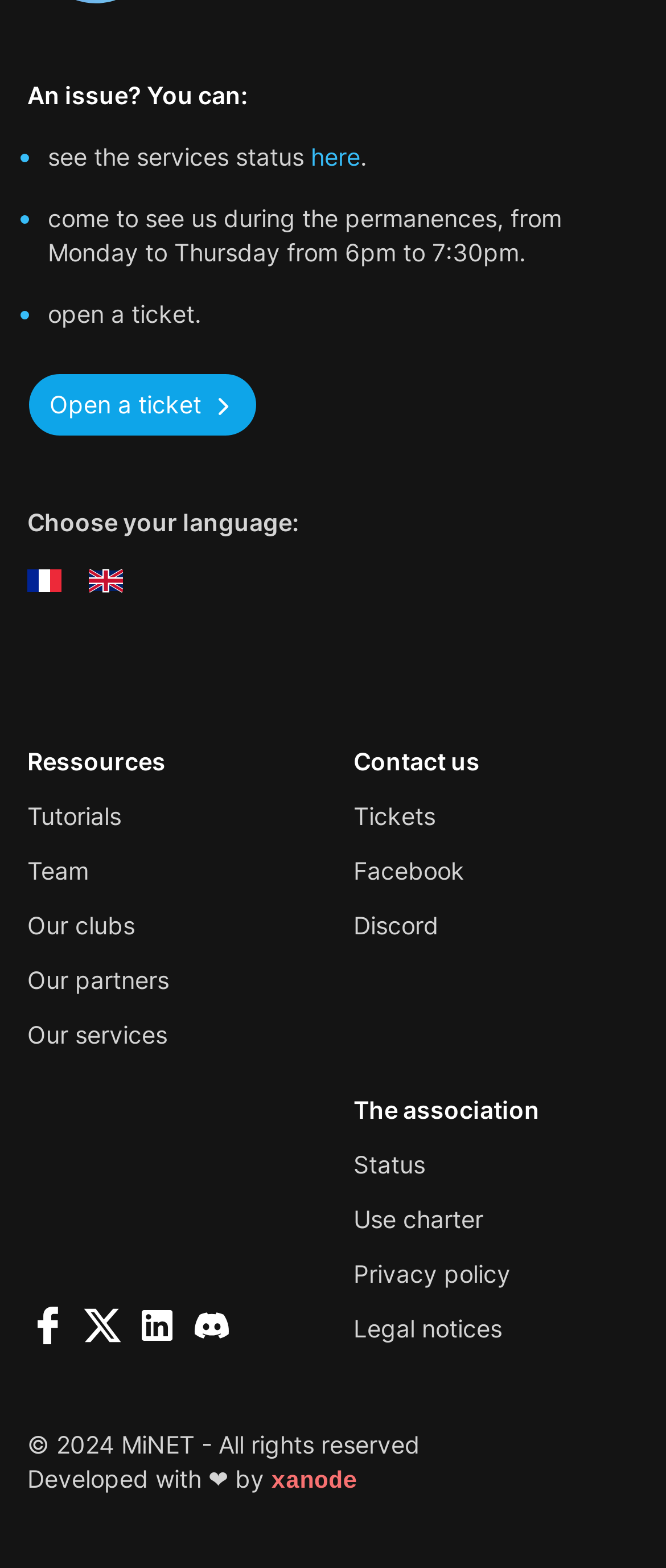What is the first option to resolve an issue?
Answer the question in a detailed and comprehensive manner.

The first option to resolve an issue is 'see the services status' which is mentioned in the first bullet point of the list. This option is provided as a link 'here'.